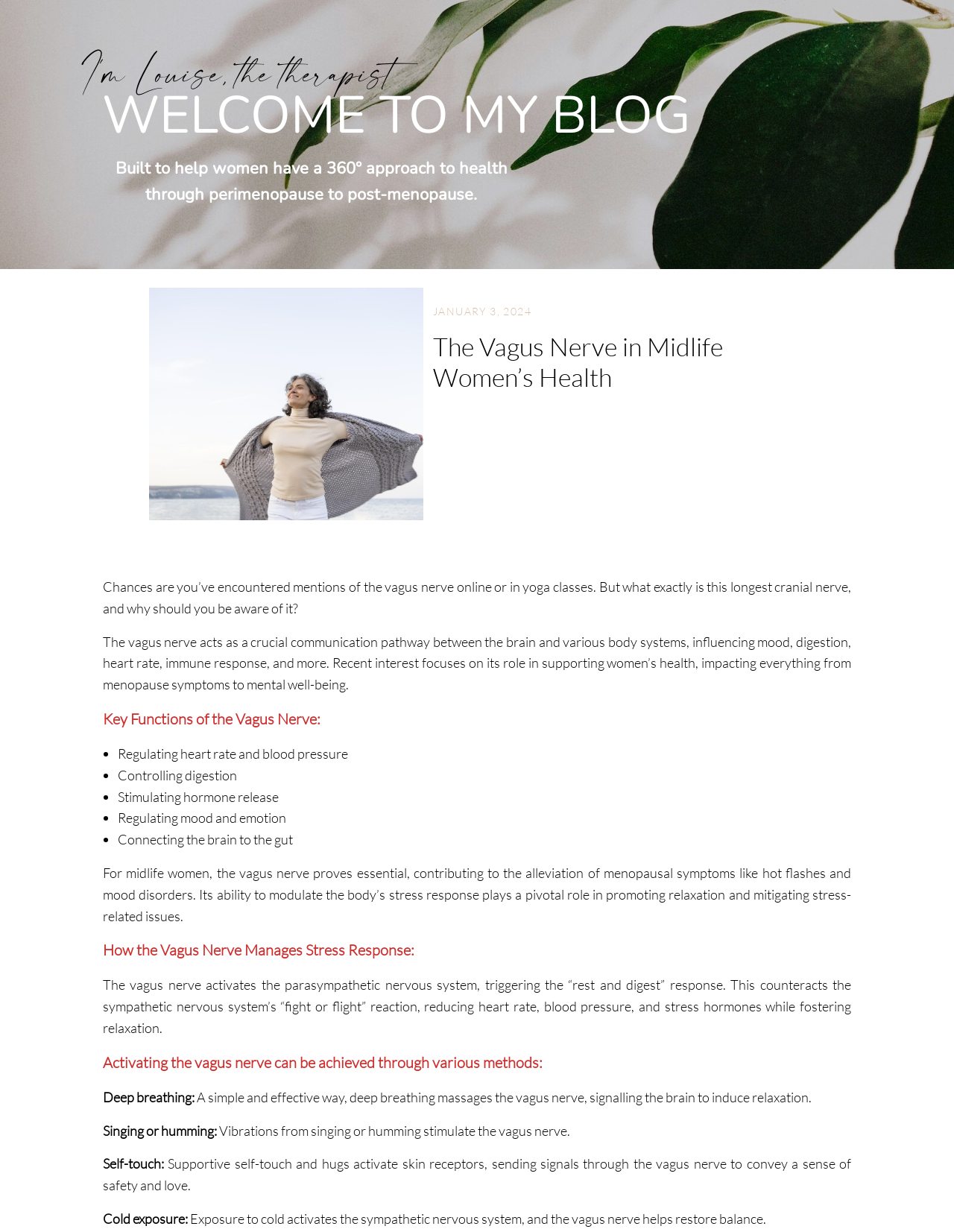Produce an extensive caption that describes everything on the webpage.

The webpage is about the vagus nerve and its importance in midlife women's health. At the top, there is a brief introduction to the website's purpose, which is to provide a 360° approach to health for women during perimenopause to post-menopause. Below this, there is a heading "WELCOME TO MY BLOG" followed by the title of the article "The Vagus Nerve in Midlife Women’s Health" and a corresponding image.

The article starts with a brief overview of the vagus nerve, explaining that it is a crucial communication pathway between the brain and various body systems, influencing mood, digestion, heart rate, immune response, and more. The text is divided into sections, with headings and bullet points, making it easy to read and understand.

The first section explains the key functions of the vagus nerve, including regulating heart rate and blood pressure, controlling digestion, stimulating hormone release, regulating mood and emotion, and connecting the brain to the gut. Each of these points is listed in bullet form, making it easy to scan and understand.

The next section focuses on the importance of the vagus nerve for midlife women, explaining how it contributes to the alleviation of menopausal symptoms like hot flashes and mood disorders. The text also explains how the vagus nerve manages stress response, activating the parasympathetic nervous system and reducing heart rate, blood pressure, and stress hormones.

The final section provides methods for activating the vagus nerve, including deep breathing, singing or humming, self-touch, and cold exposure. Each of these methods is explained in detail, with a brief description of how it stimulates the vagus nerve and promotes relaxation.

Throughout the article, the text is well-organized and easy to follow, with headings and bullet points making it easy to scan and understand. The language is clear and concise, making the article accessible to a wide range of readers.